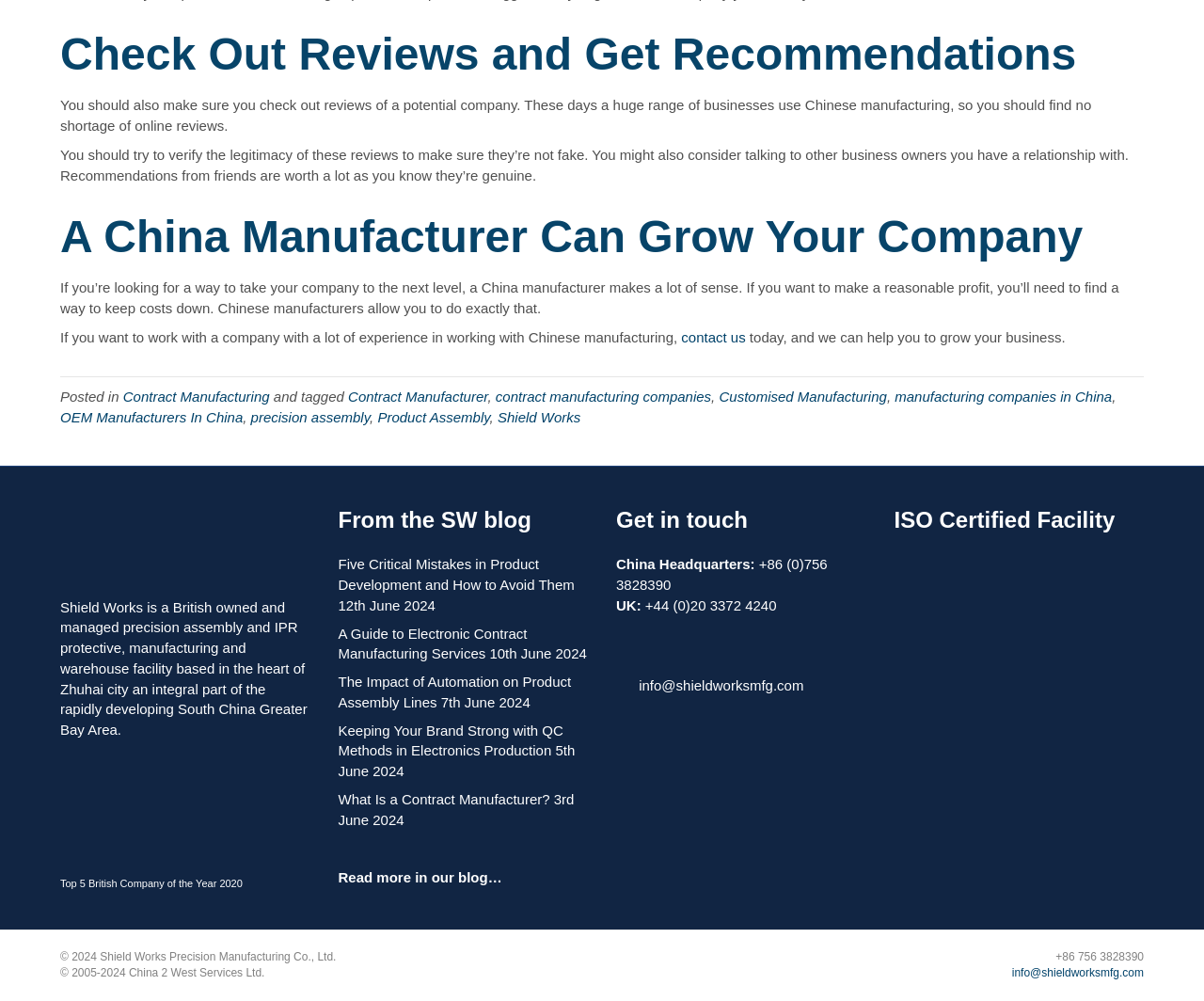Bounding box coordinates are specified in the format (top-left x, top-left y, bottom-right x, bottom-right y). All values are floating point numbers bounded between 0 and 1. Please provide the bounding box coordinate of the region this sentence describes: Read more in our blog…

[0.281, 0.869, 0.417, 0.885]